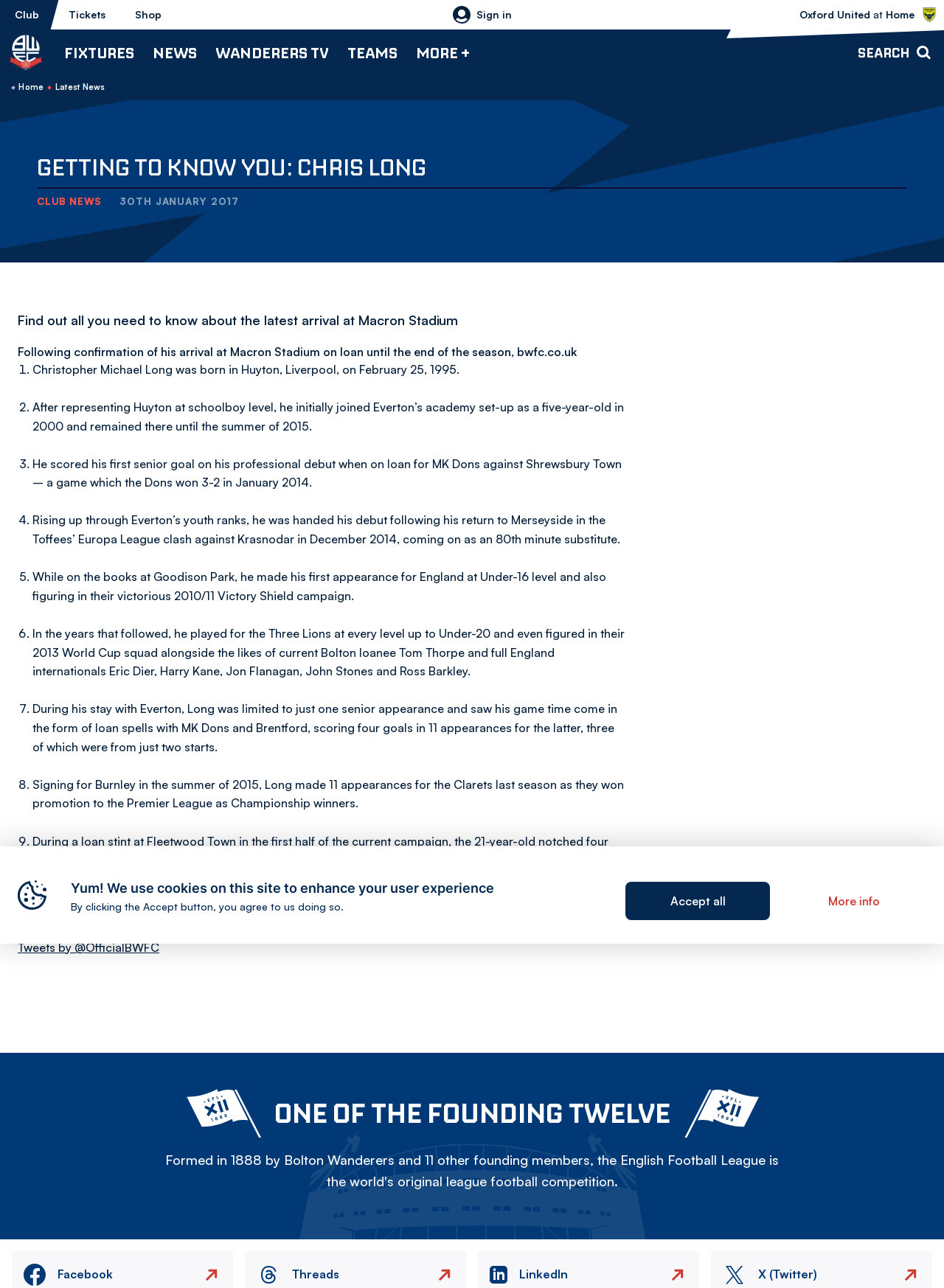Please predict the bounding box coordinates of the element's region where a click is necessary to complete the following instruction: "Click on the 'Wanderers TV' menu item". The coordinates should be represented by four float numbers between 0 and 1, i.e., [left, top, right, bottom].

[0.228, 0.023, 0.348, 0.058]